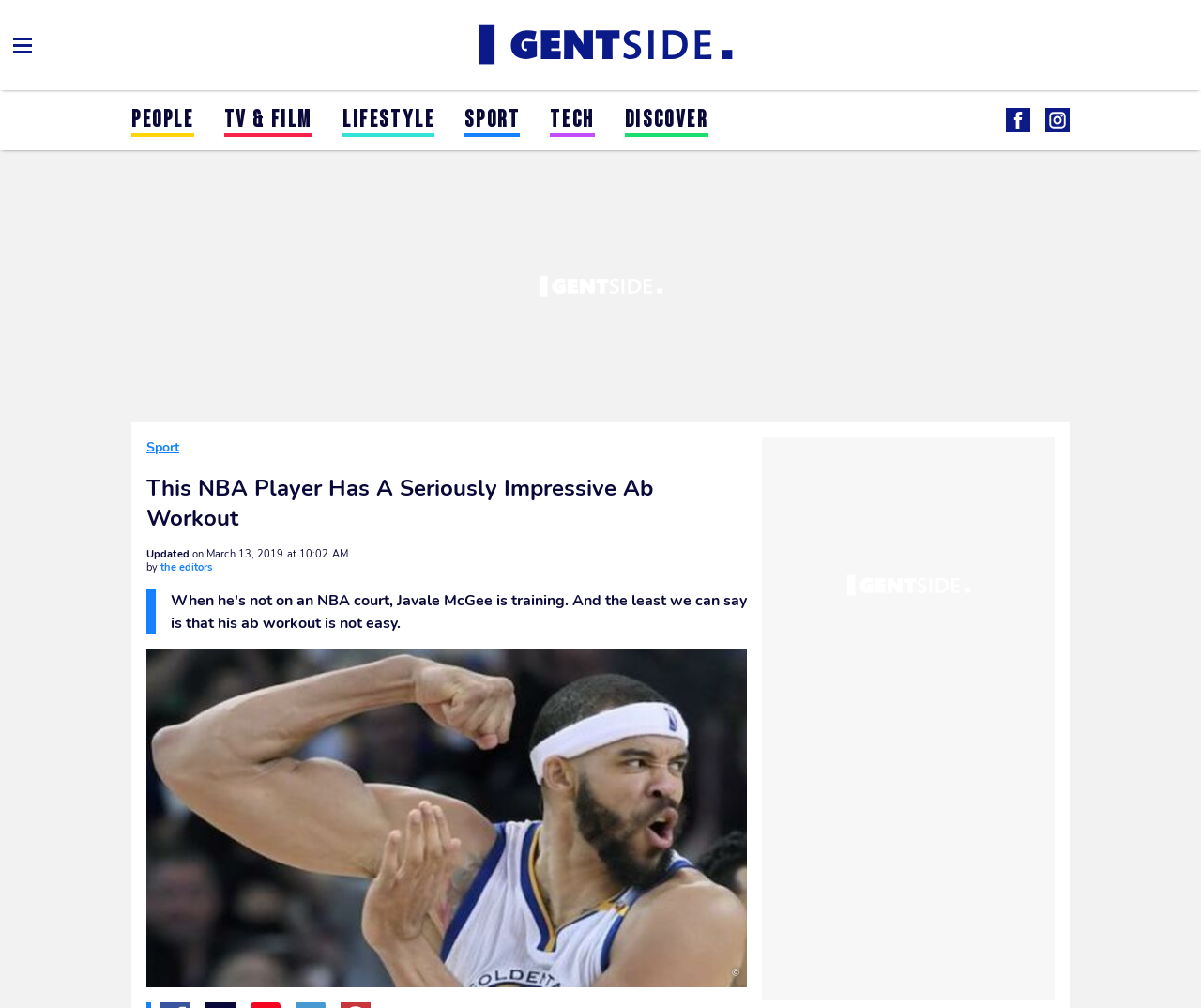Please identify the bounding box coordinates of the element that needs to be clicked to execute the following command: "View the 'This NBA Player Has A Seriously Impressive Ab Workout' image". Provide the bounding box using four float numbers between 0 and 1, formatted as [left, top, right, bottom].

[0.122, 0.644, 0.622, 0.98]